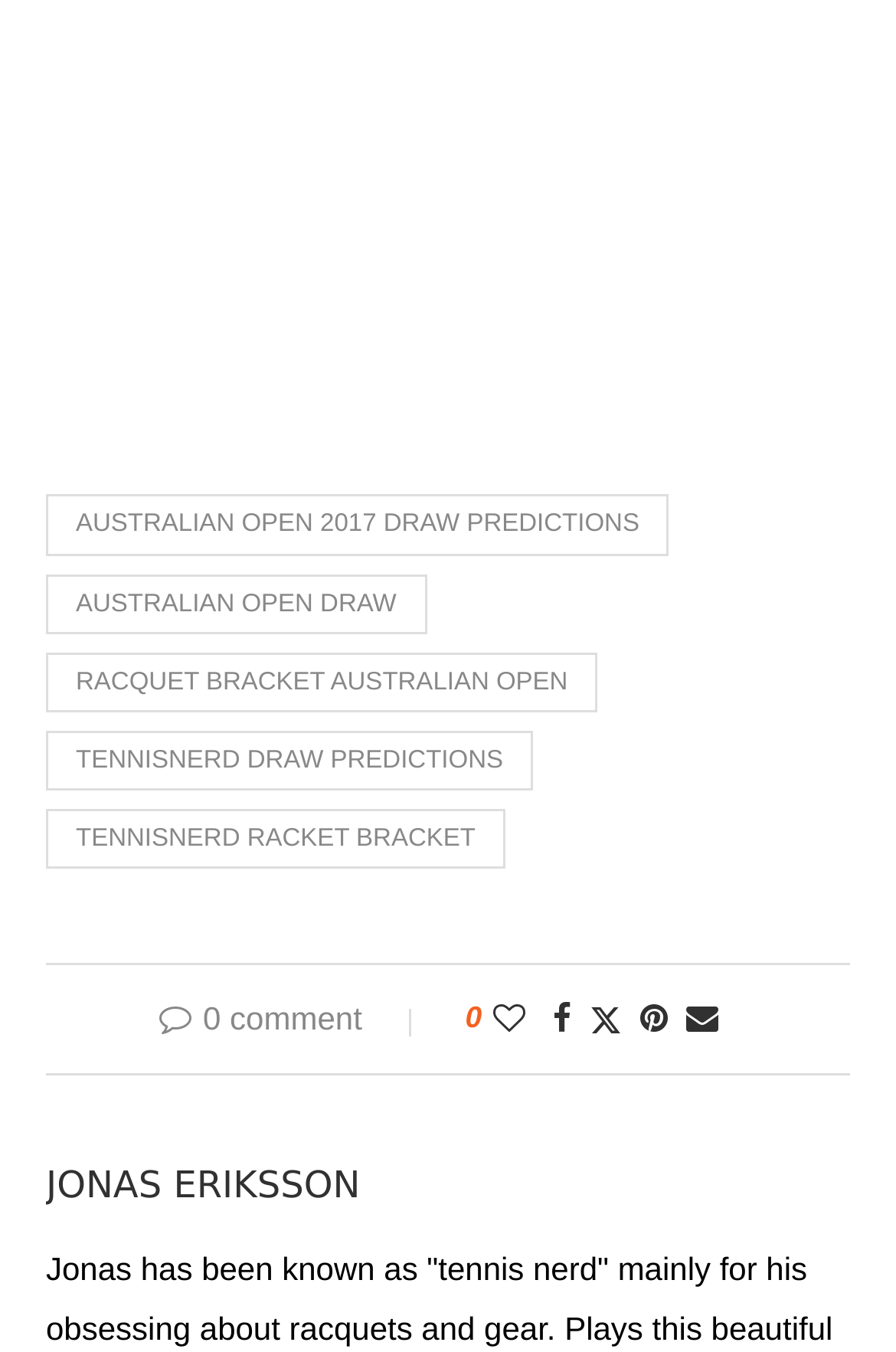Locate the bounding box coordinates of the segment that needs to be clicked to meet this instruction: "Sign in securely".

None